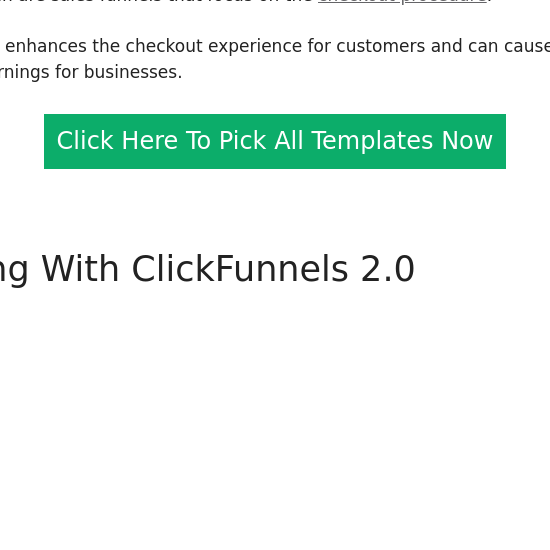What is the purpose of the green button?
Please look at the screenshot and answer using one word or phrase.

To select templates